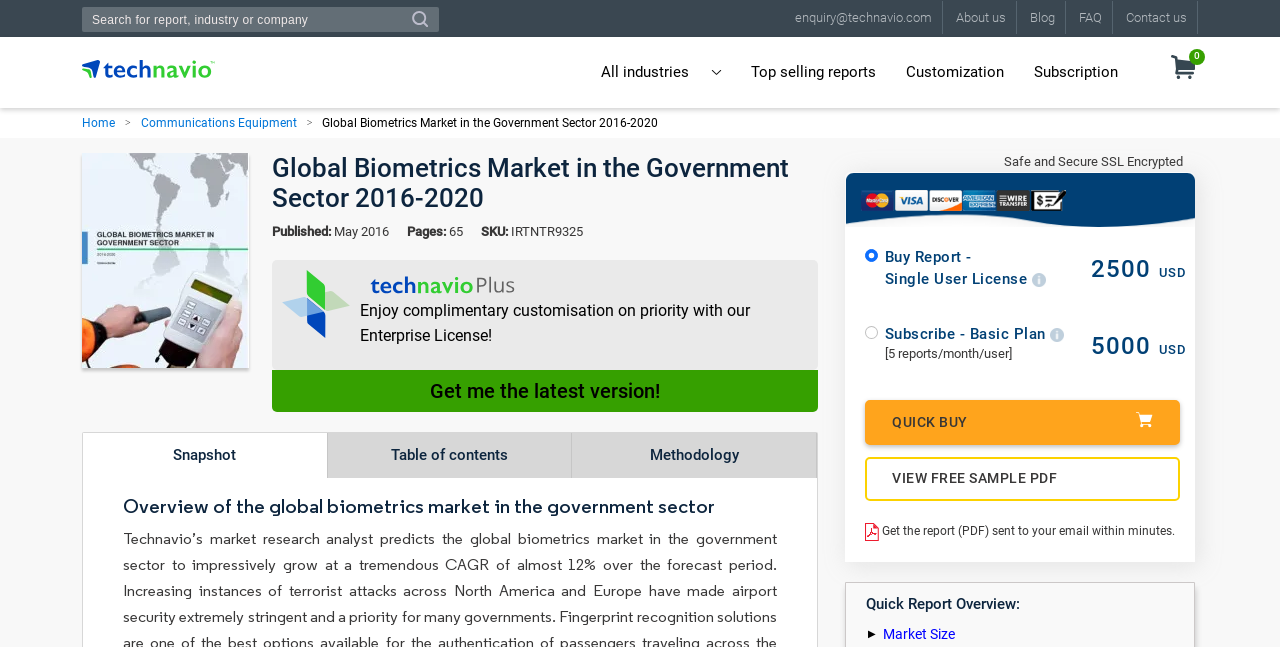Identify the bounding box coordinates of the clickable region to carry out the given instruction: "Buy report with single user license".

[0.676, 0.385, 0.686, 0.405]